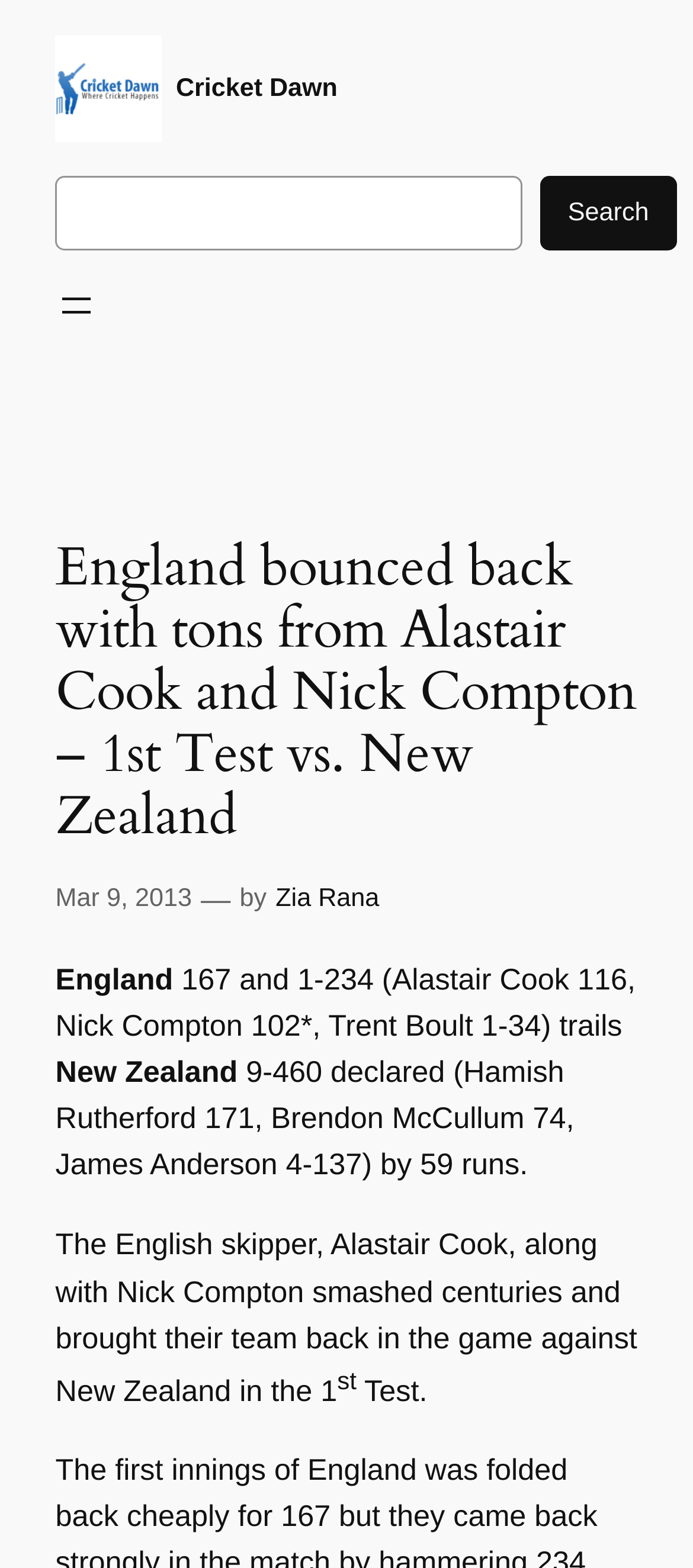Generate a thorough caption that explains the contents of the webpage.

The webpage is about a cricket match between England and New Zealand, specifically the 1st Test. At the top, there is a logo of "Cricket Dawn" with a link to the website, accompanied by an image of the same logo. Below the logo, there is a search bar with a search button on the right side. 

To the right of the search bar, there is a navigation menu button labeled "Open menu". Below the search bar, the main content of the webpage begins with a heading that summarizes the match, stating that England bounced back with tons from Alastair Cook and Nick Compton. 

On the same line as the heading, there is a timestamp indicating the date of the match, March 9, 2013. Below the heading, there is a byline indicating the author of the article, Zia Rana. 

The main content of the article is divided into sections, with the first section describing the scores of the match. The scores are presented in a clear and concise manner, with England's score on the left and New Zealand's score on the right. 

The article then proceeds to describe the performance of the English skipper, Alastair Cook, and Nick Compton, who smashed centuries and brought their team back in the game against New Zealand. The text is well-structured and easy to follow, with a superscript "st" indicating the ordinal number of the Test.